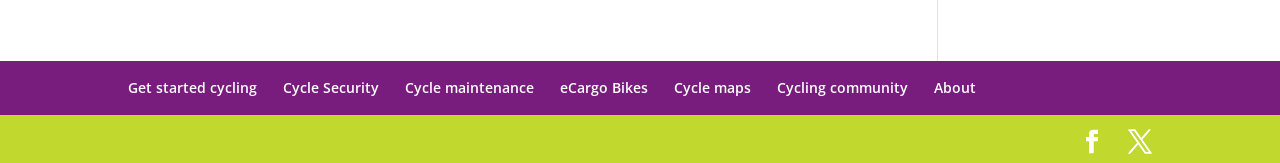Locate the bounding box of the UI element defined by this description: "About ADACT". The coordinates should be given as four float numbers between 0 and 1, formatted as [left, top, right, bottom].

None